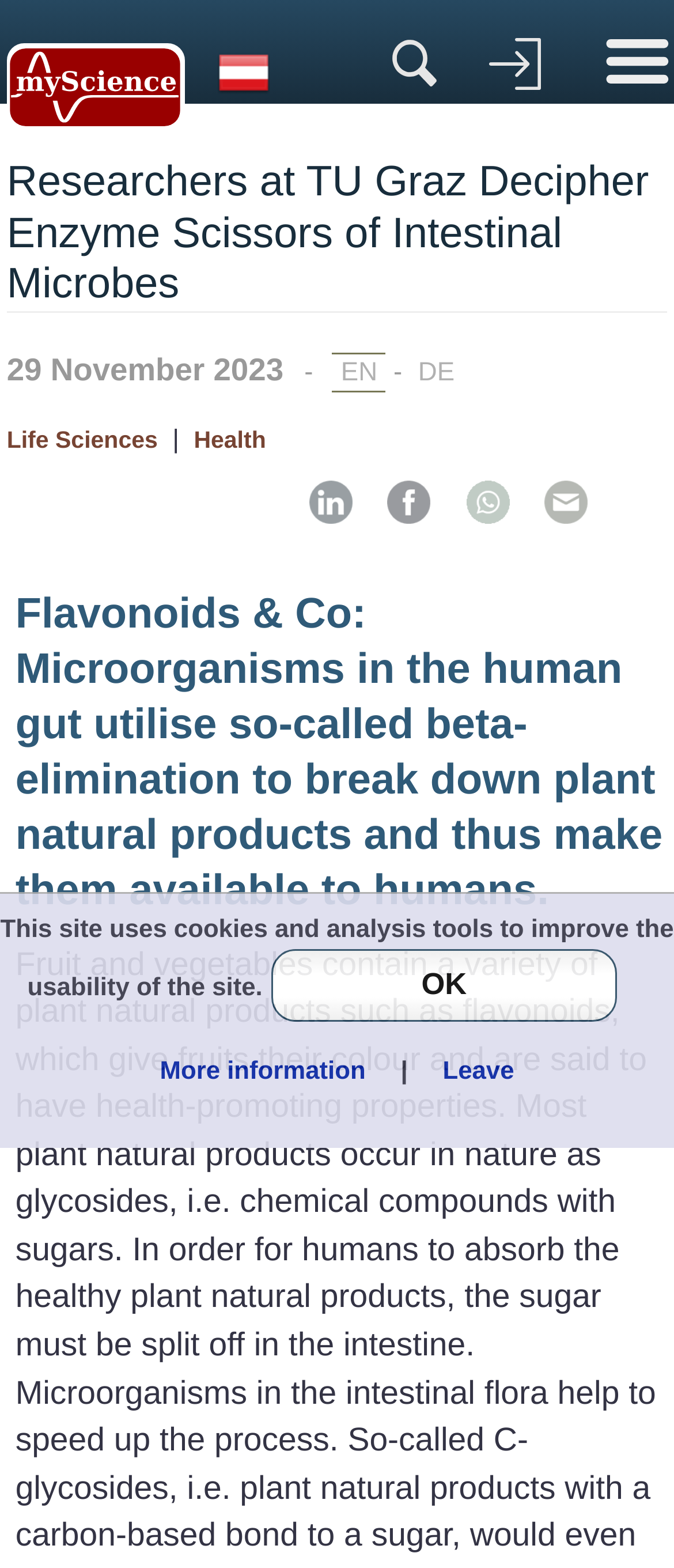Determine the bounding box coordinates for the area you should click to complete the following instruction: "read more about Life Sciences".

[0.01, 0.271, 0.234, 0.289]